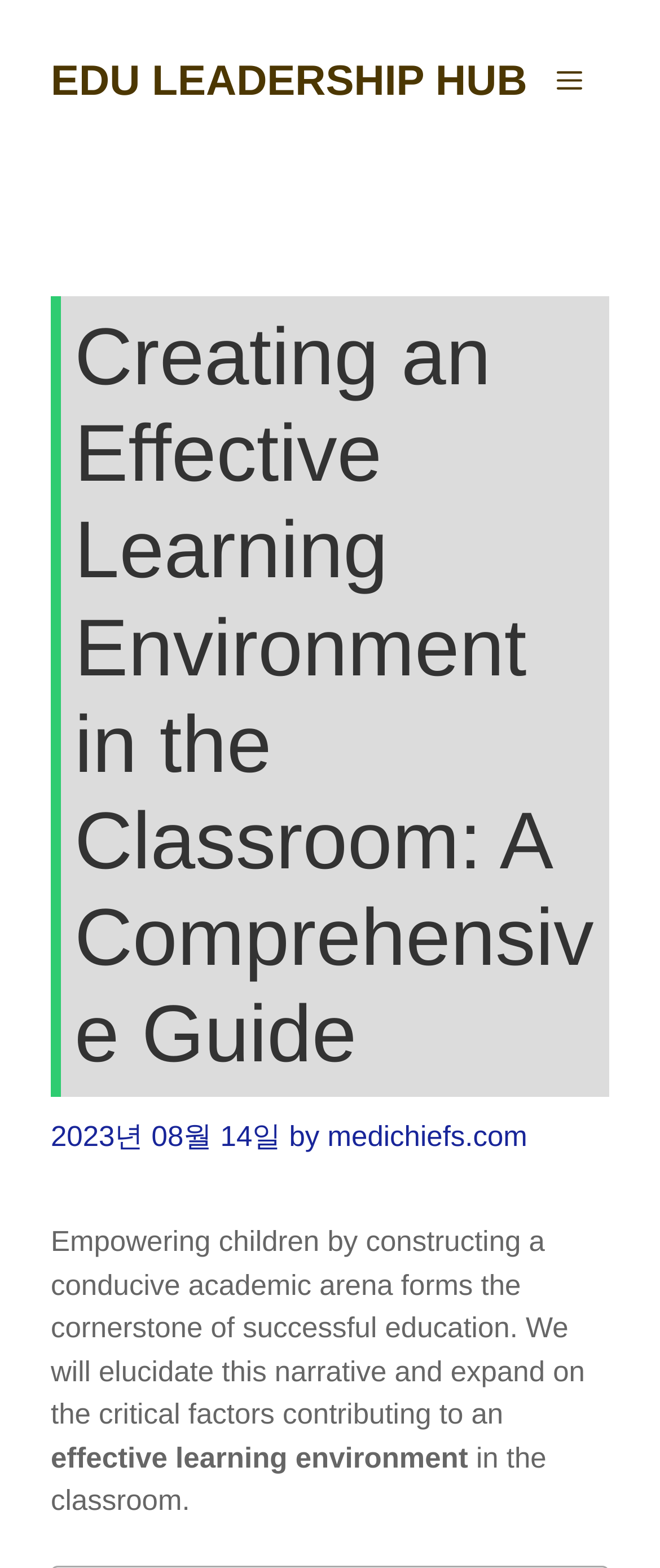Offer a thorough description of the webpage.

The webpage is about creating an effective learning environment in the classroom, with a focus on empowering children through conducive academic arenas. At the top of the page, there is a banner with a link to the "EDU LEADERSHIP HUB" website, situated almost centrally. To the right of the banner, there is a mobile toggle navigation button labeled "Menu".

Below the banner, there is a header section that occupies most of the page's width. It contains a heading that reads "Creating an Effective Learning Environment in the Classroom: A Comprehensive Guide", which is the main title of the webpage. Underneath the heading, there is a timestamp indicating the publication date, "2023년 08월 14일", followed by the author's name, "medichiefs.com".

The main content of the webpage starts with a paragraph that summarizes the importance of creating a conducive academic arena for successful education. The text explains that the webpage will elaborate on the critical factors contributing to an effective learning environment in the classroom. The paragraph is divided into three sections, with the last two sections appearing as separate lines, likely due to formatting.